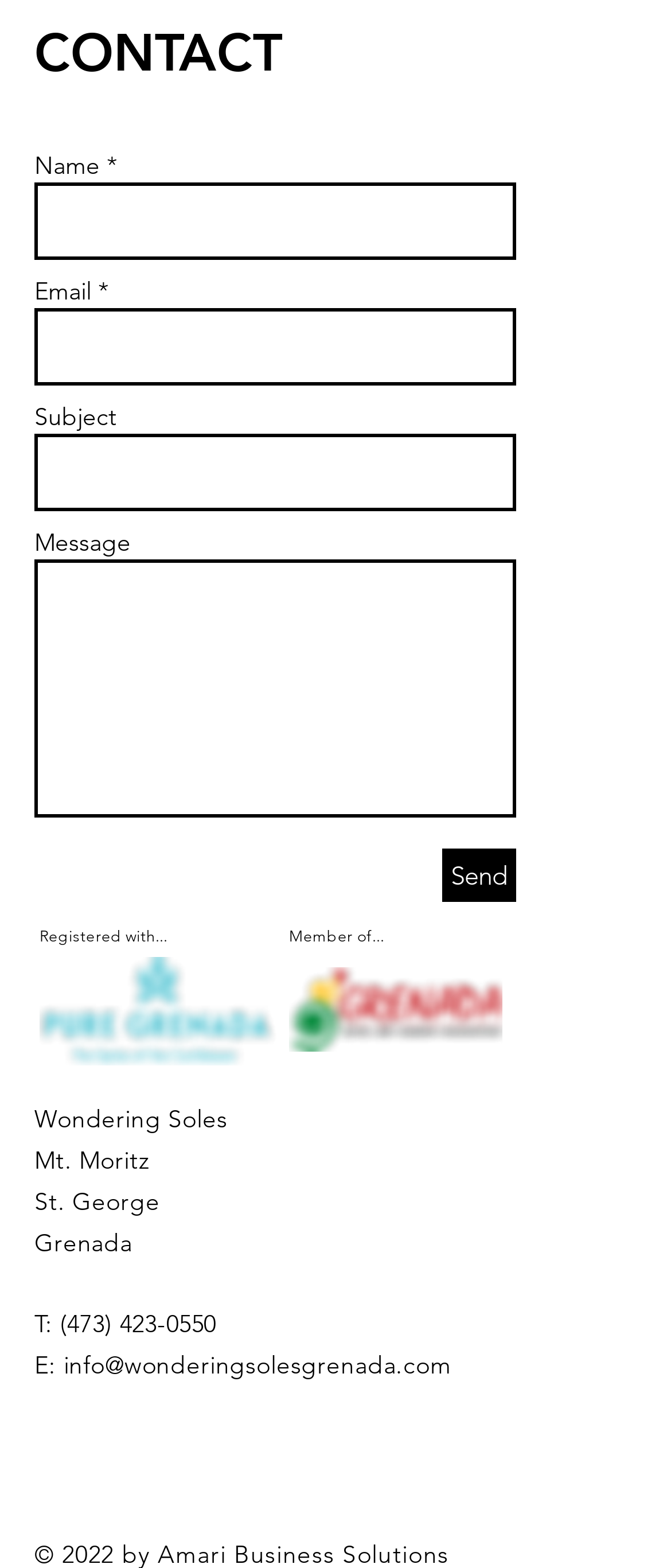Please identify the bounding box coordinates of the element's region that needs to be clicked to fulfill the following instruction: "Call the phone number". The bounding box coordinates should consist of four float numbers between 0 and 1, i.e., [left, top, right, bottom].

[0.089, 0.835, 0.322, 0.854]